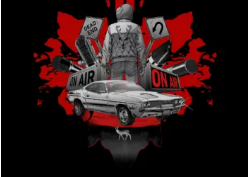What is the significance of the vintage car in the image?
Please look at the screenshot and answer using one word or phrase.

Travel or escape